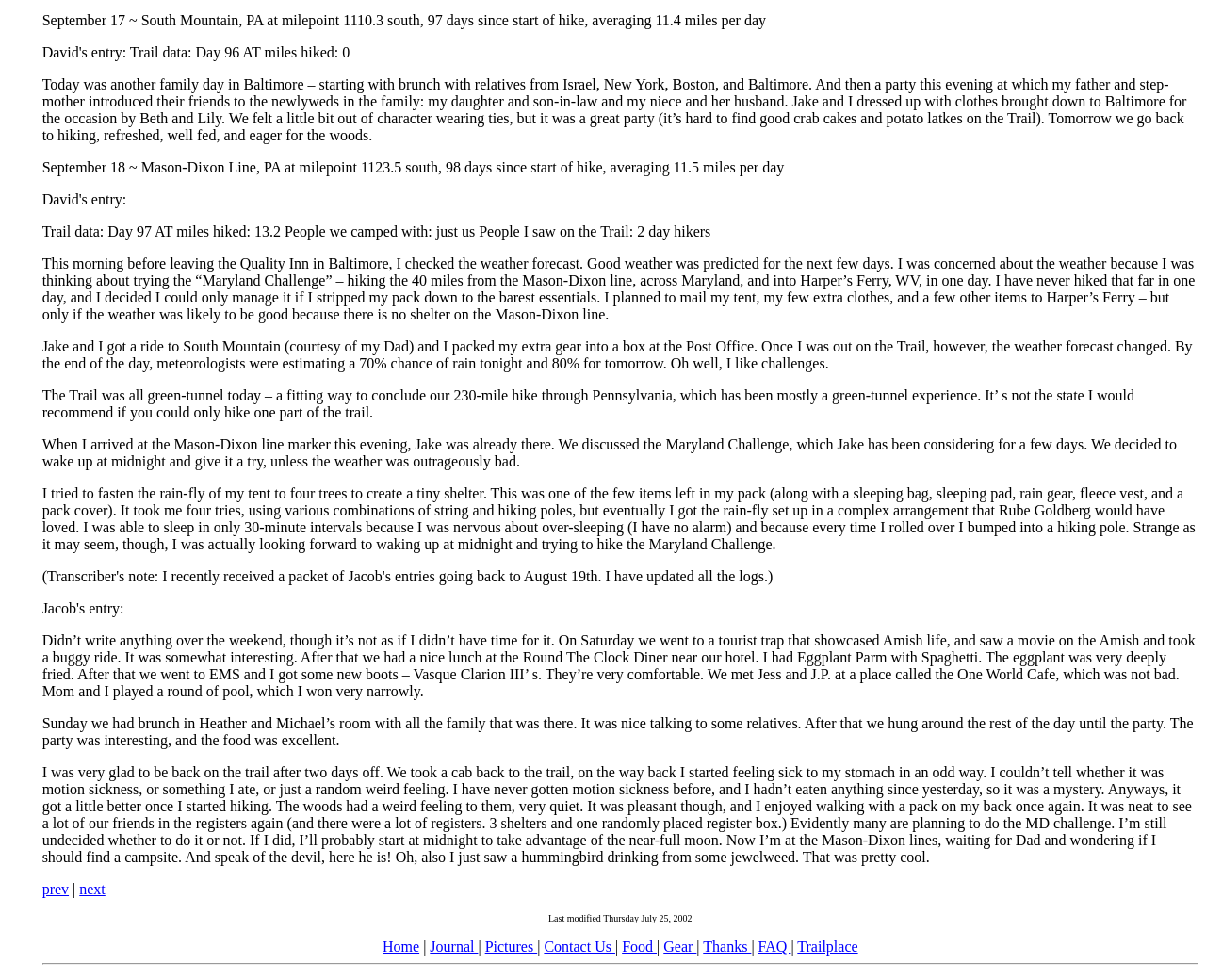Find the bounding box coordinates for the UI element that matches this description: "Contact Us".

[0.451, 0.958, 0.51, 0.974]